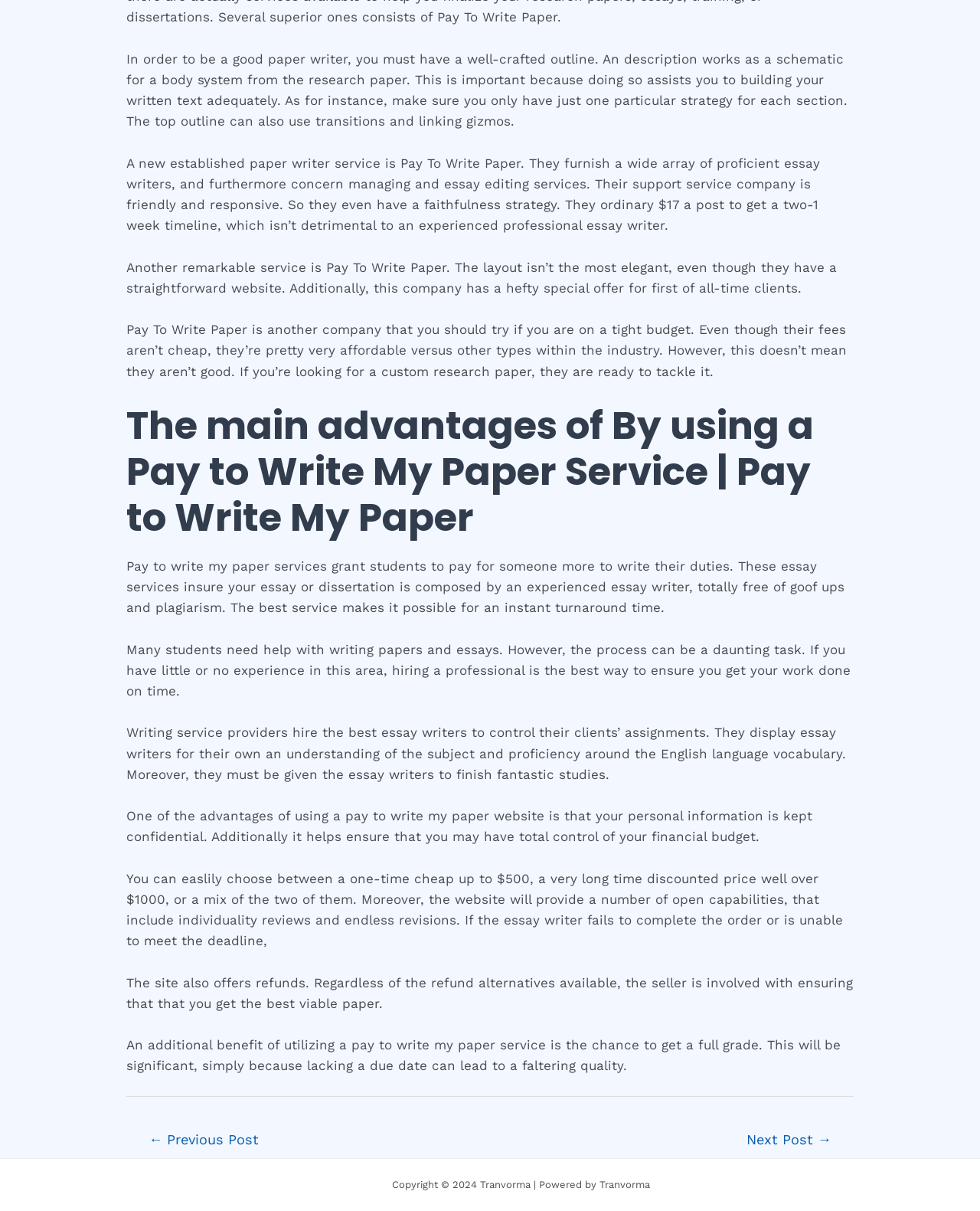Please give a concise answer to this question using a single word or phrase: 
What is the name of the company that powers the website?

Tranvorma